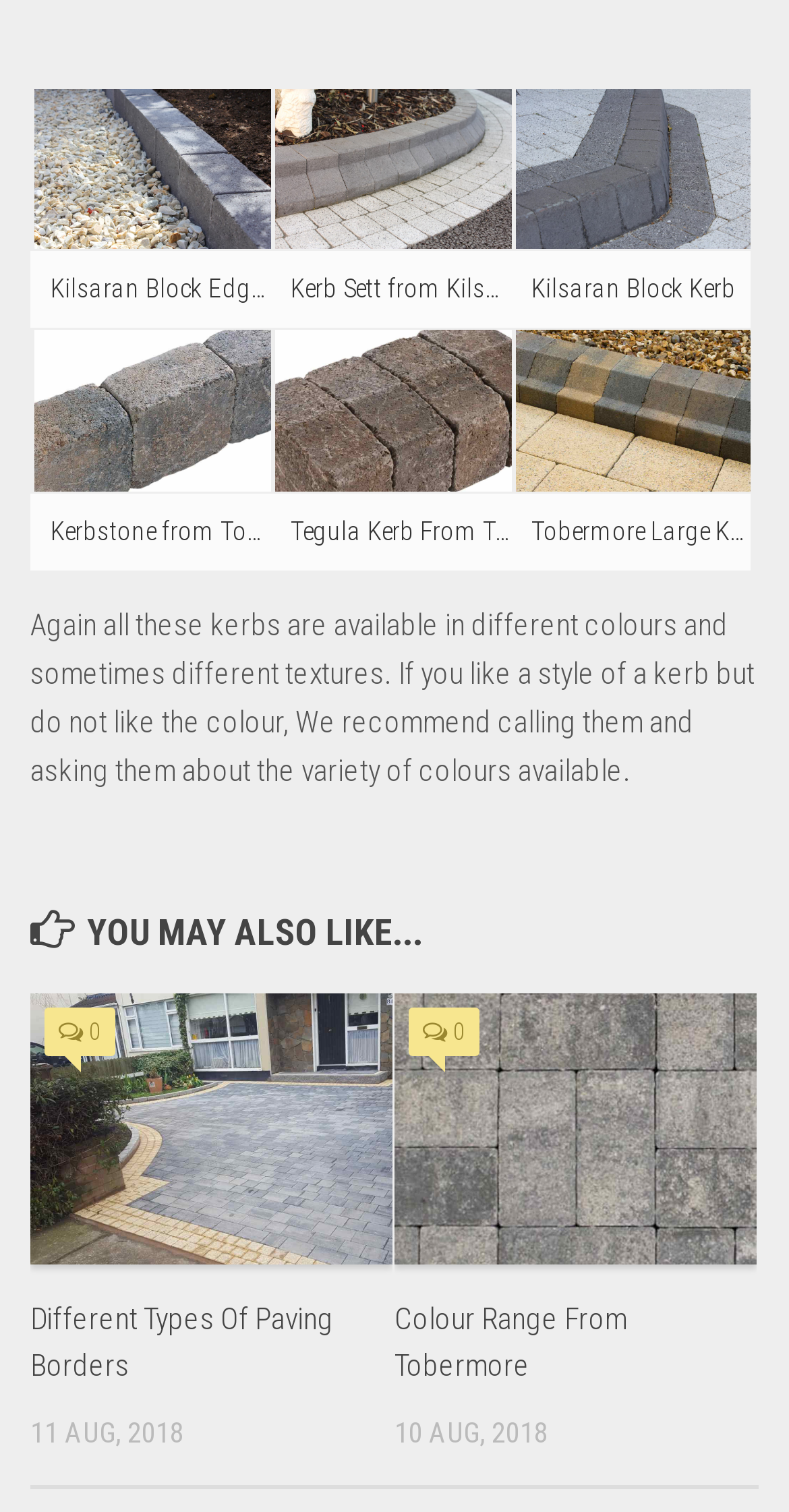How many articles are listed in the 'YOU MAY ALSO LIKE...' section?
Please use the image to deliver a detailed and complete answer.

The 'YOU MAY ALSO LIKE...' section contains two article elements, each with a link, an image, and a heading. The articles are listed vertically below the heading.